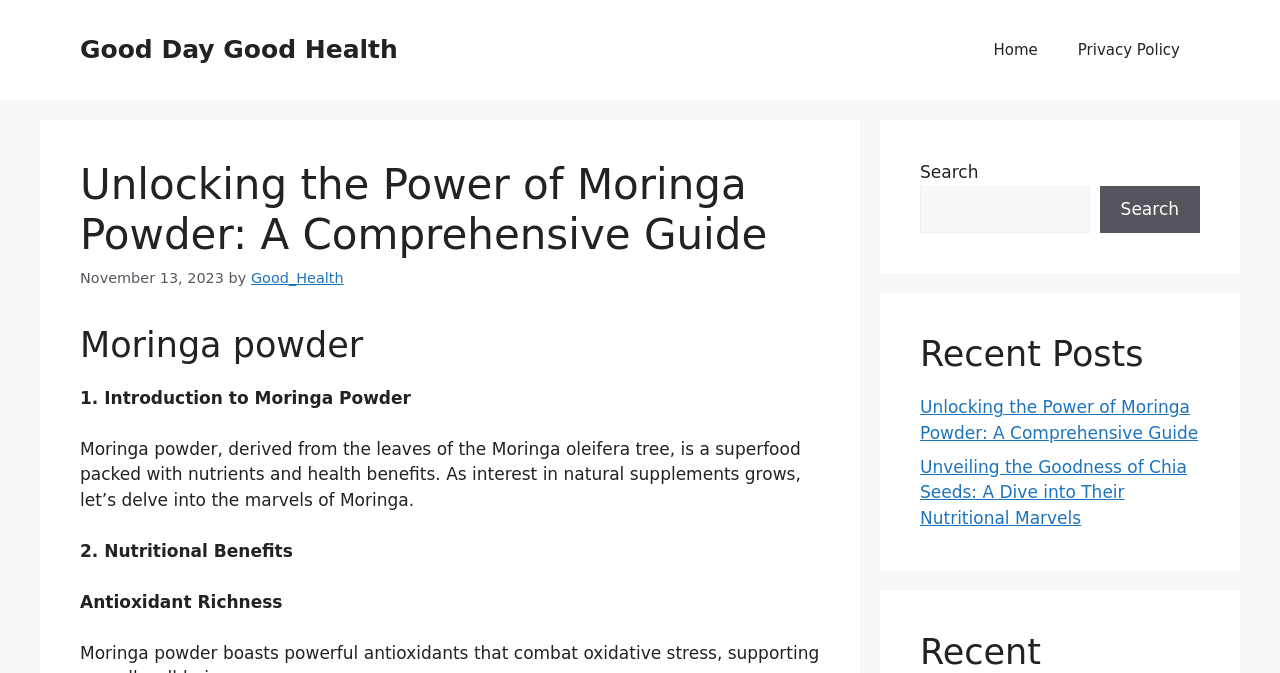Identify the main title of the webpage and generate its text content.

Unlocking the Power of Moringa Powder: A Comprehensive Guide